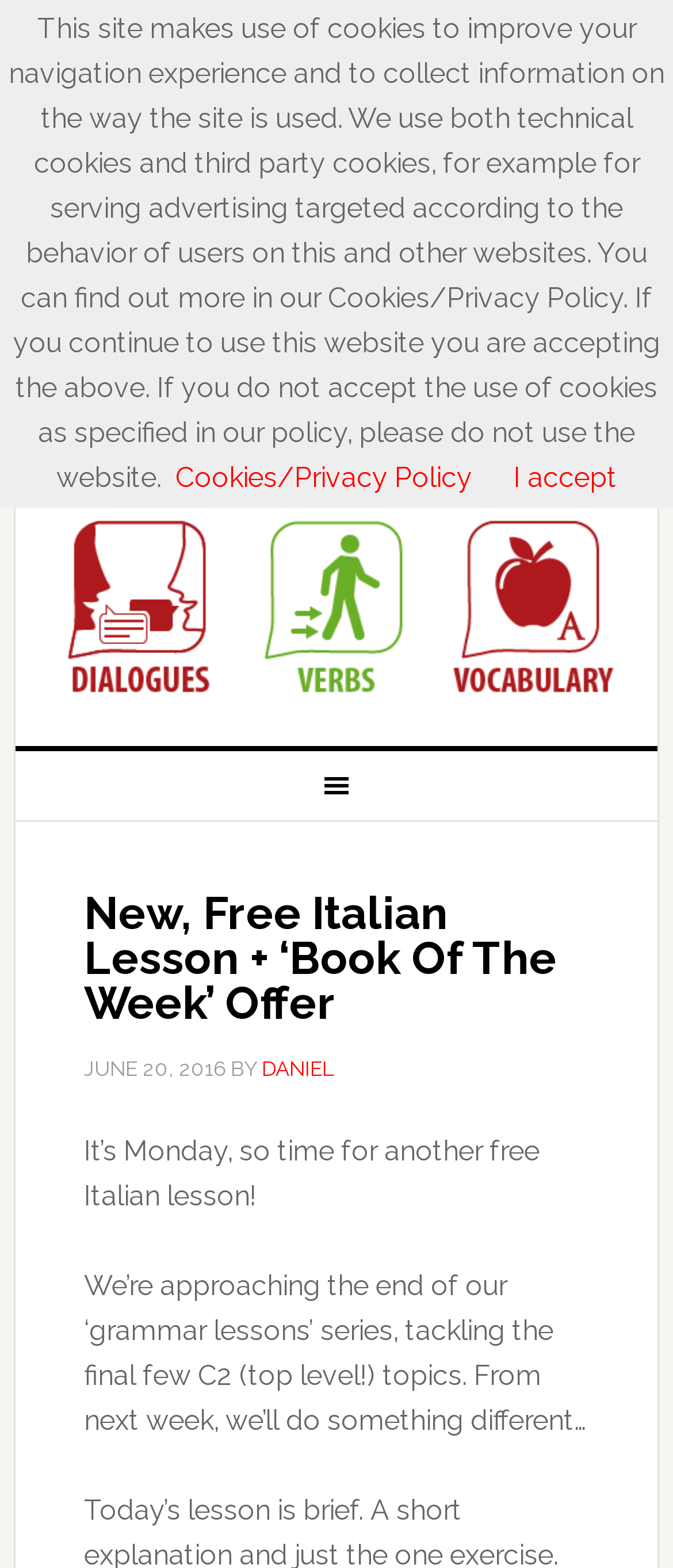How many links are there in the secondary navigation?
Respond to the question with a single word or phrase according to the image.

3